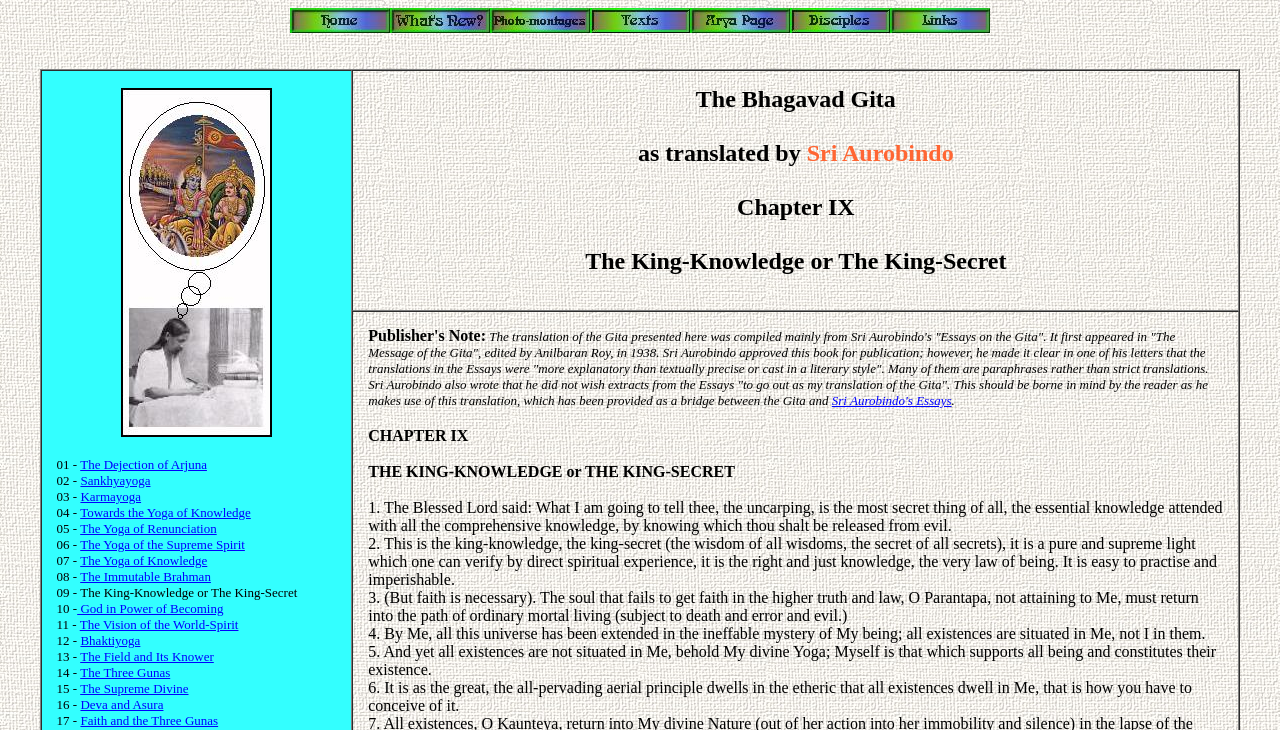How many chapters are there in the Bhagavad Gita?
Please provide a detailed answer to the question.

The webpage lists links to chapters 2 to 17 of the Bhagavad Gita, indicating that there are at least 17 chapters in the book.